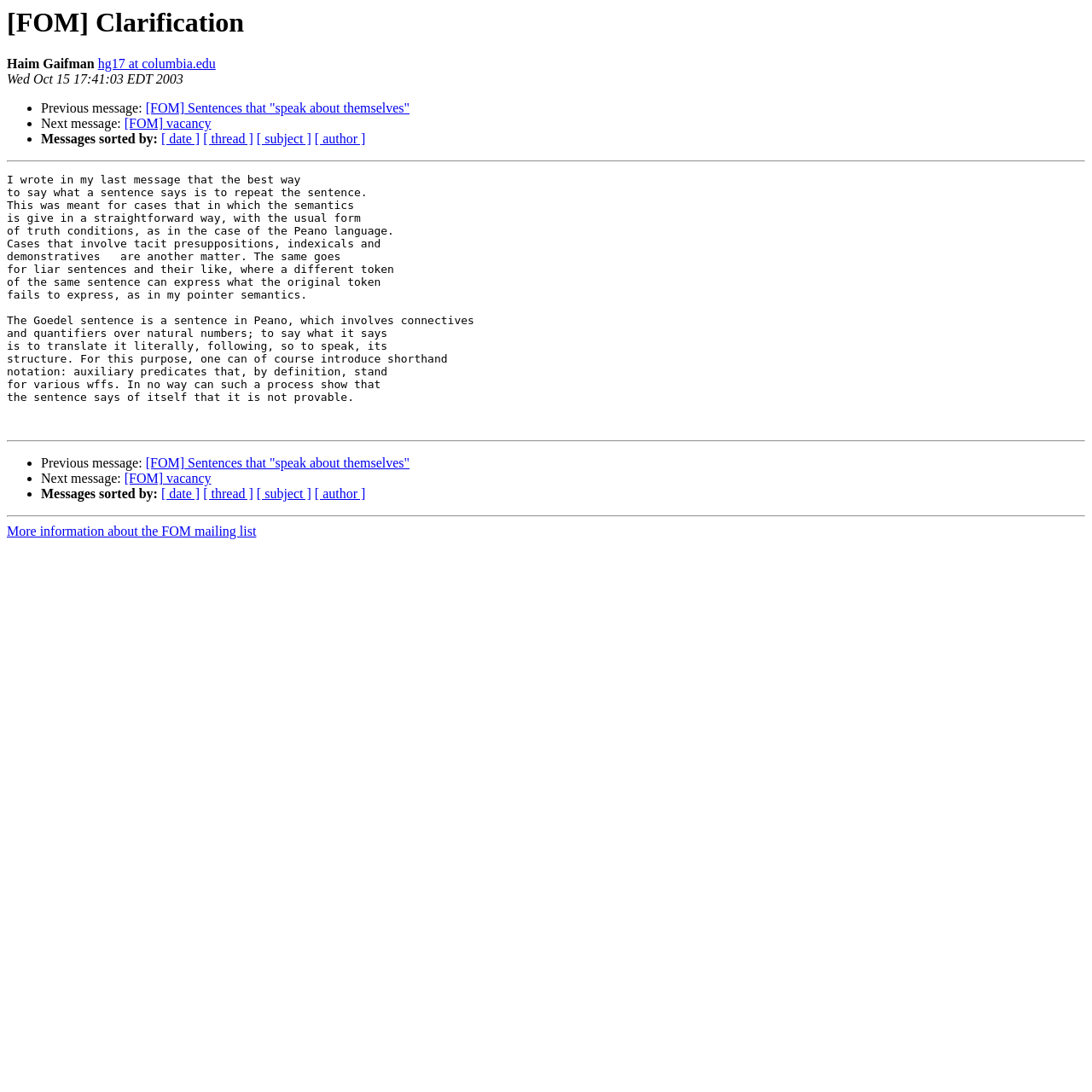Locate the bounding box coordinates of the element you need to click to accomplish the task described by this instruction: "Get more information about the FOM mailing list".

[0.006, 0.48, 0.235, 0.493]